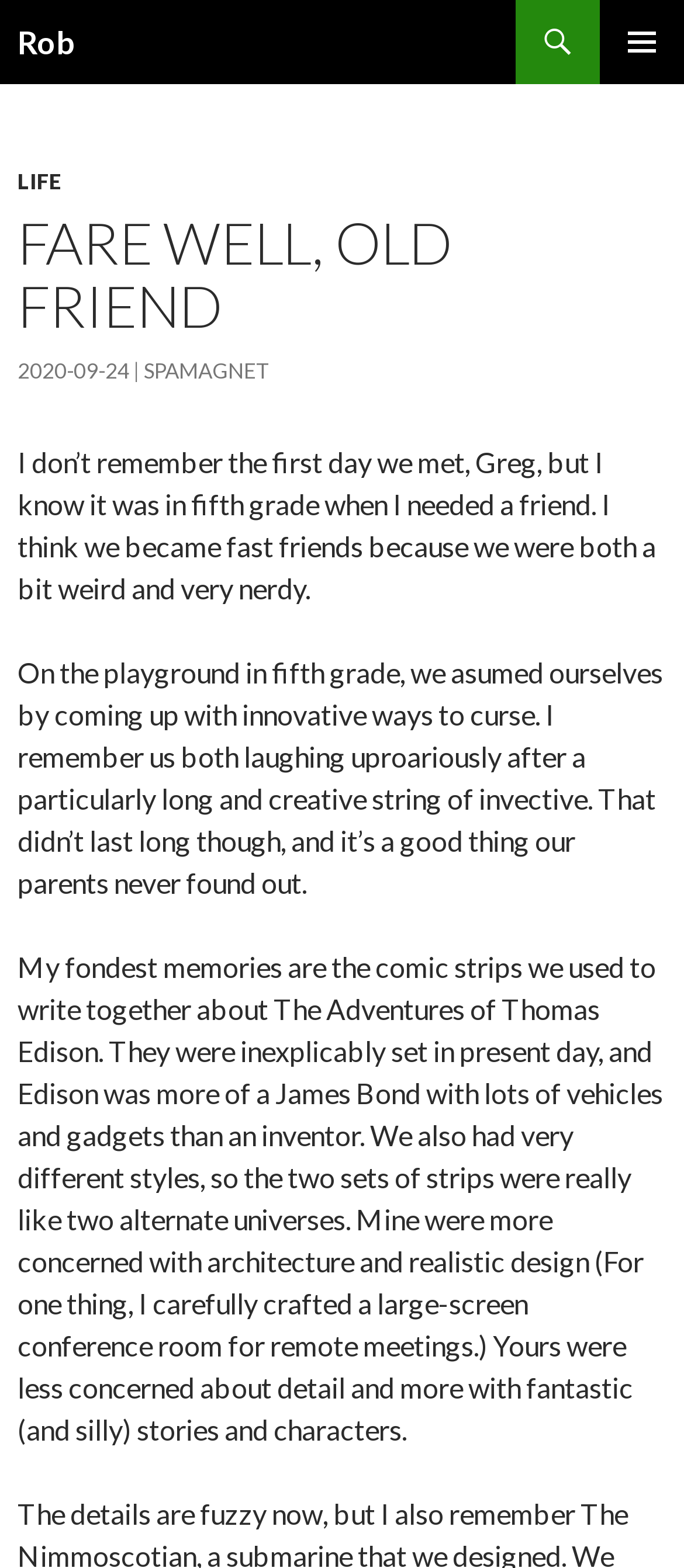Provide a thorough description of the webpage you see.

The webpage is a tribute to a friend, Greg, with a heading "Fare well, old friend" at the top. Below the heading, there is a link to the author's name, "Rob", which is also a heading. On the top right corner, there is a button labeled "PRIMARY MENU" that is not expanded. 

Below the heading, there is a link to "SKIP TO CONTENT" which is followed by a header section. The header section contains several links, including "LIFE", the title of the article "FARE WELL, OLD FRIEND", a date "2020-09-24", and another link "SPAMAGNET". 

The main content of the webpage is a series of paragraphs that describe the author's memories of their friendship with Greg. There are three paragraphs in total, each describing a different aspect of their friendship, including how they met, their playful and creative moments, and their collaborative projects, such as writing comic strips together.